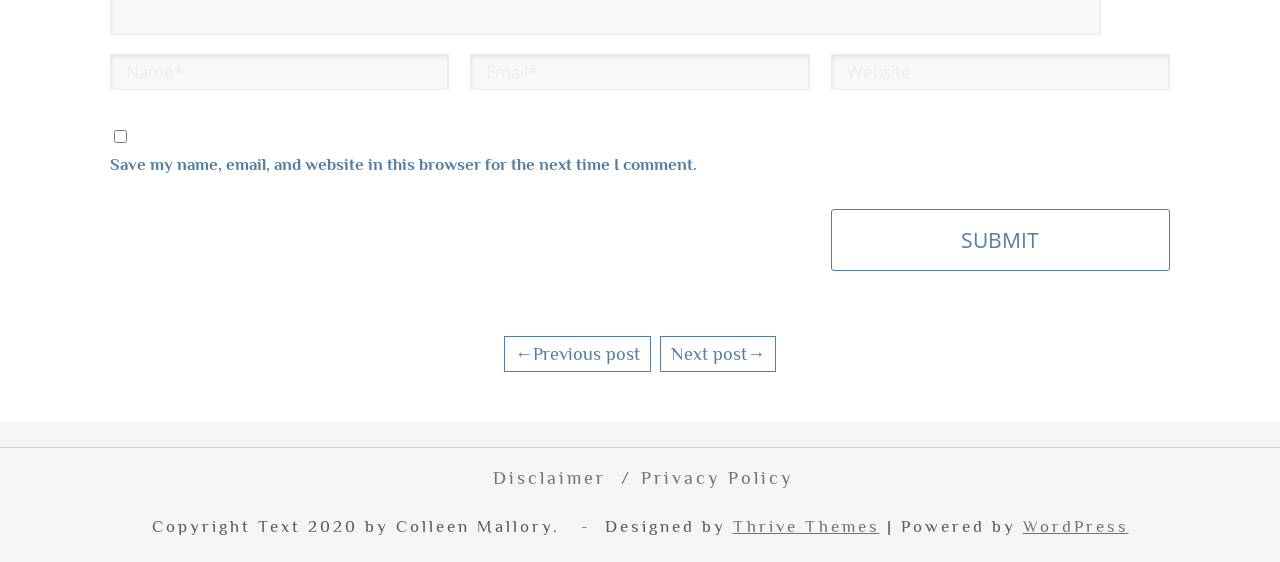Locate the bounding box coordinates of the item that should be clicked to fulfill the instruction: "Go to the previous post".

[0.394, 0.598, 0.509, 0.662]